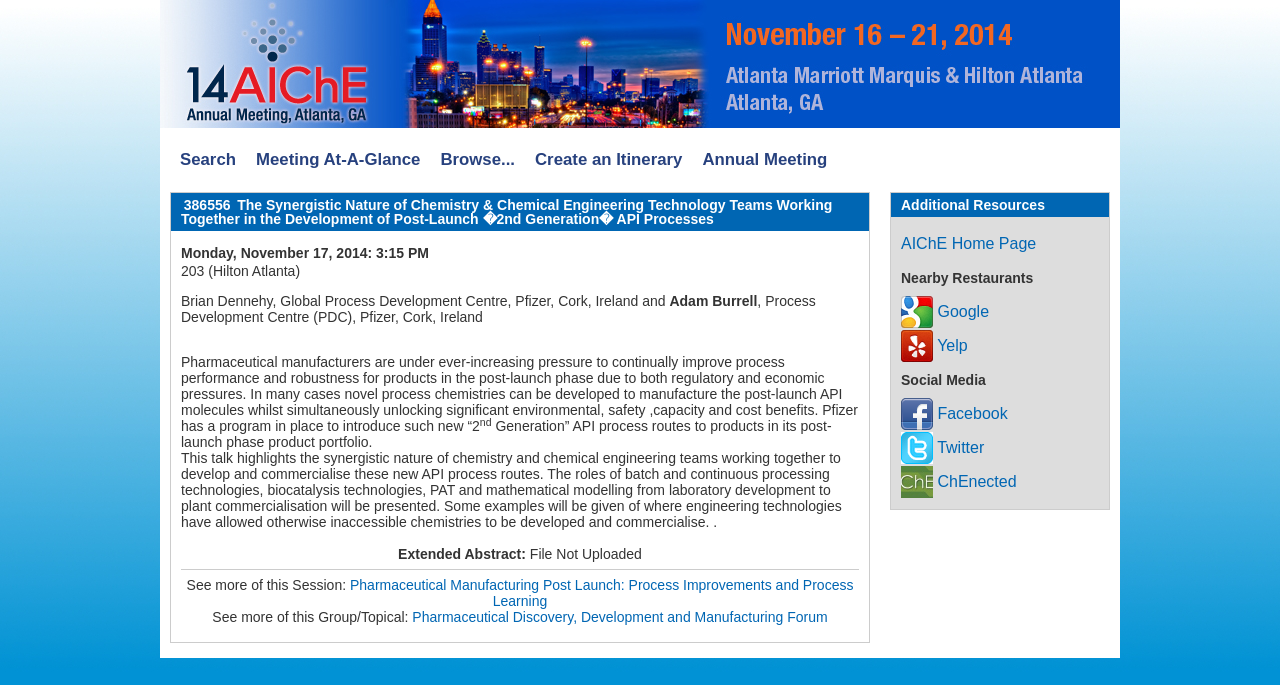Answer in one word or a short phrase: 
What is the name of the group/topical?

Pharmaceutical Discovery, Development and Manufacturing Forum